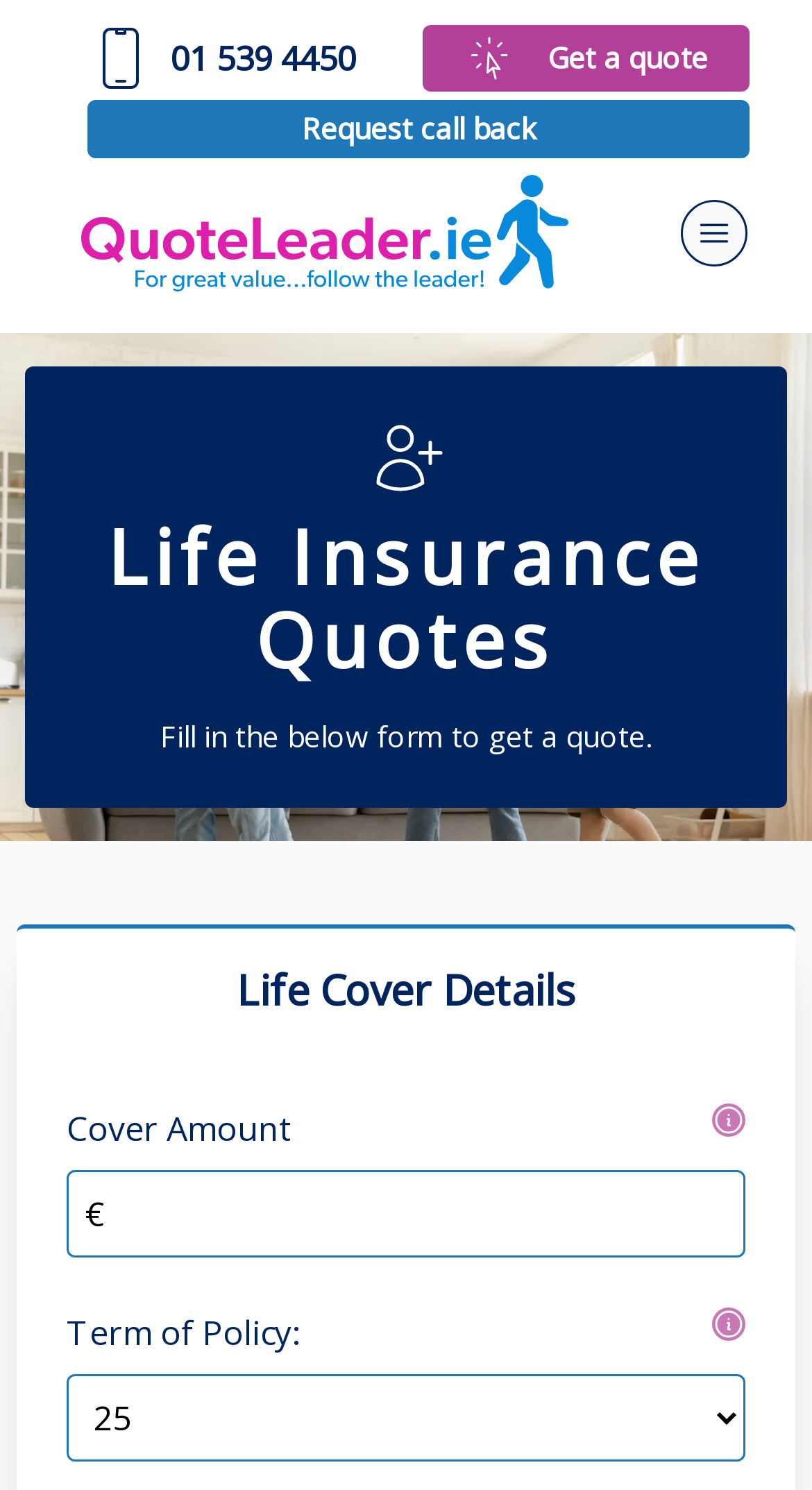Using the given description, provide the bounding box coordinates formatted as (top-left x, top-left y, bottom-right x, bottom-right y), with all values being floating point numbers between 0 and 1. Description: alt="logo"

[0.079, 0.117, 0.721, 0.196]